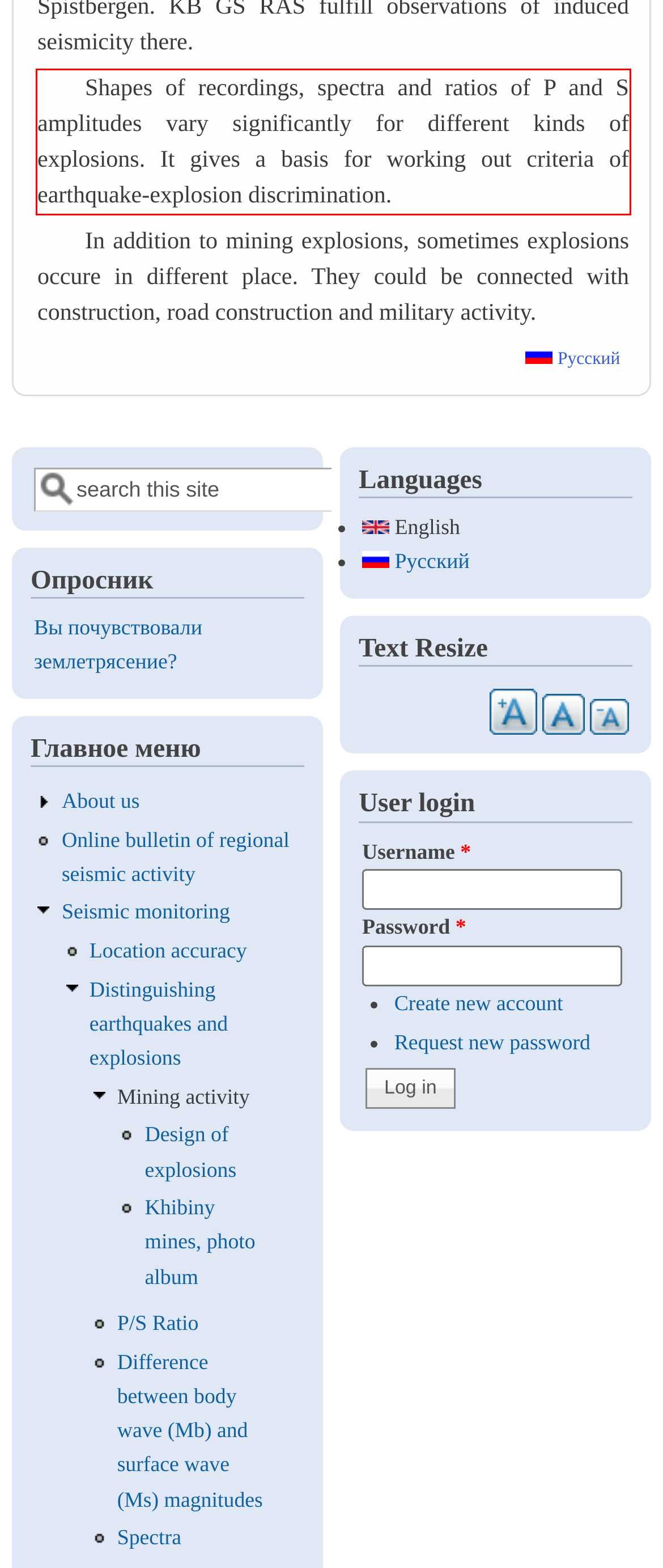Please identify and extract the text content from the UI element encased in a red bounding box on the provided webpage screenshot.

Shapes of recordings, spectra and ratios of P and S amplitudes vary significantly for different kinds of explosions. It gives a basis for working out criteria of earthquake-explosion discrimination.